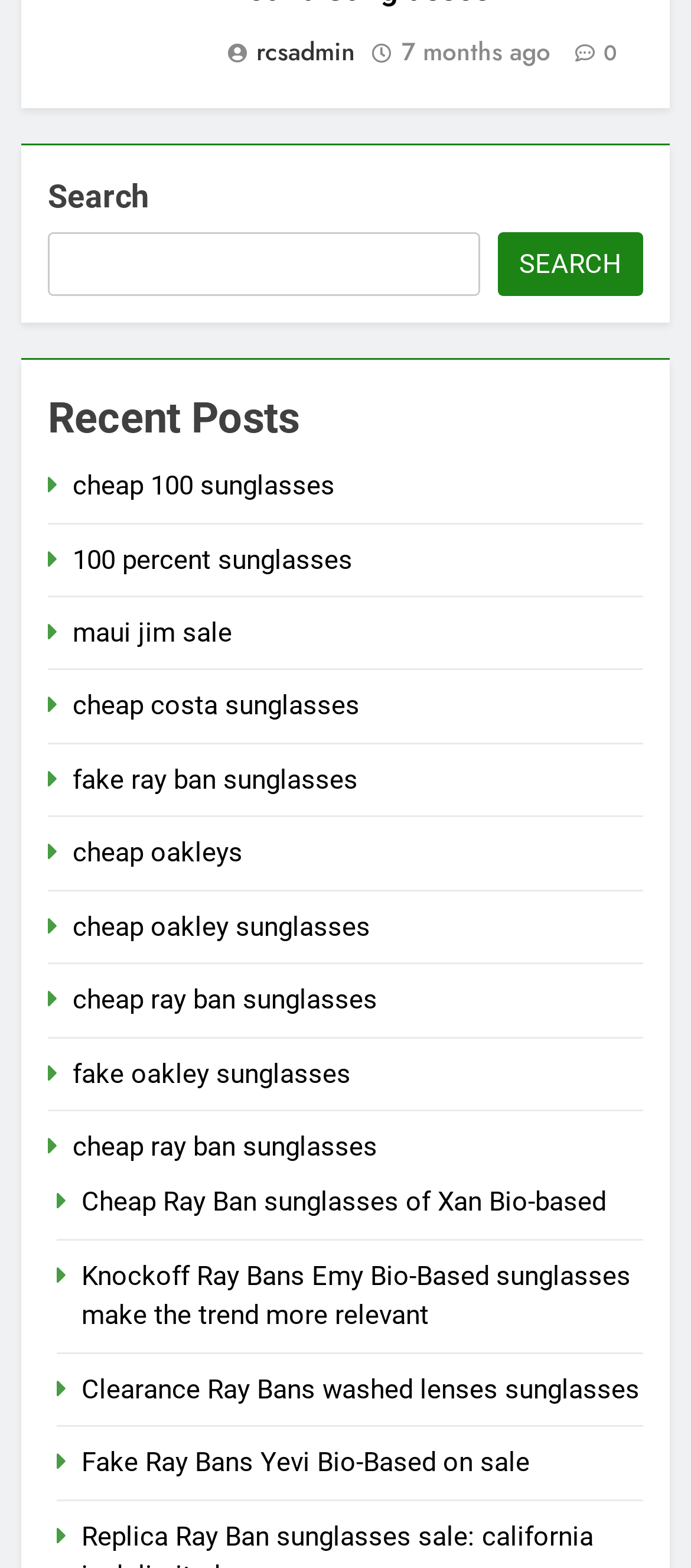Predict the bounding box of the UI element based on the description: "cheap costa sunglasses". The coordinates should be four float numbers between 0 and 1, formatted as [left, top, right, bottom].

[0.105, 0.44, 0.521, 0.461]